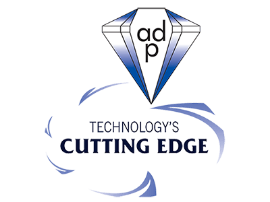What is the focus of Applied Diamond?
Based on the screenshot, provide your answer in one word or phrase.

High-quality diamond tools